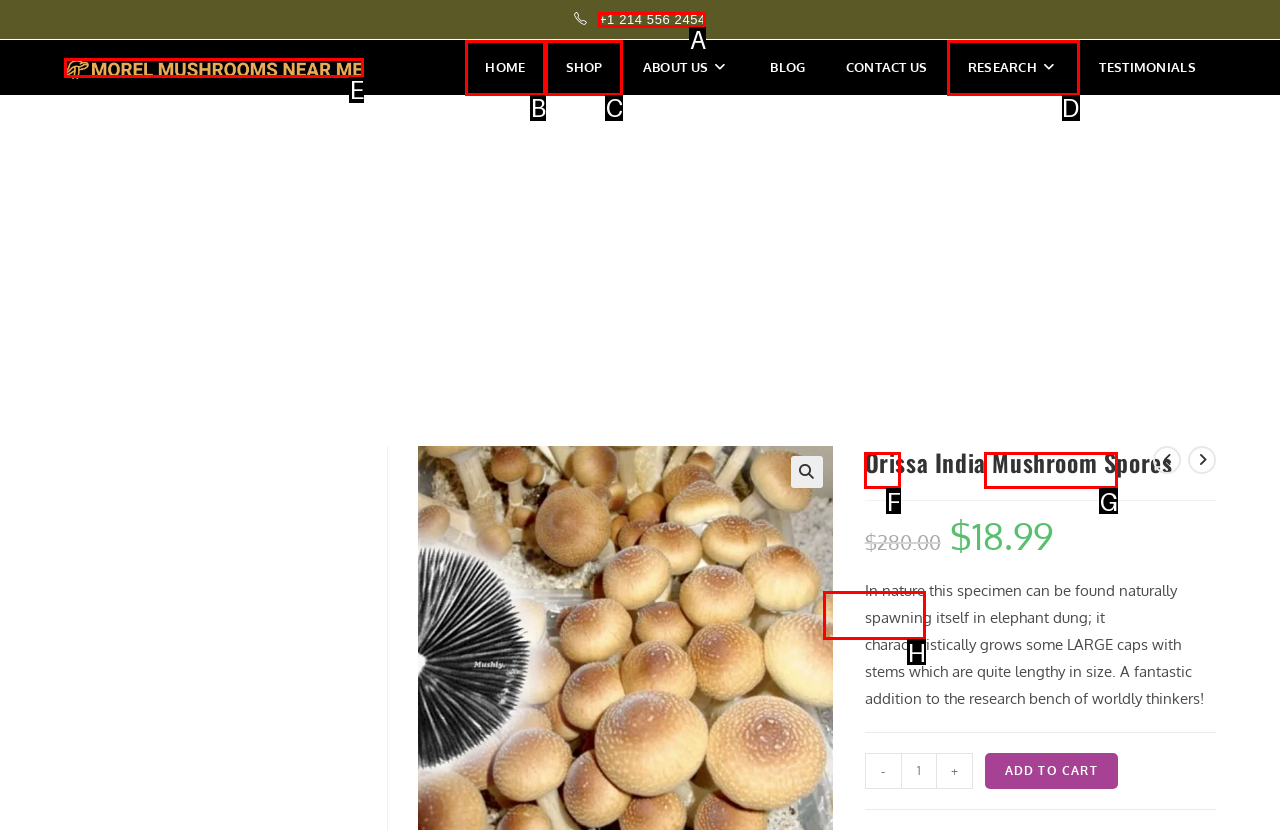To complete the instruction: Explore morel mushrooms near me, which HTML element should be clicked?
Respond with the option's letter from the provided choices.

E